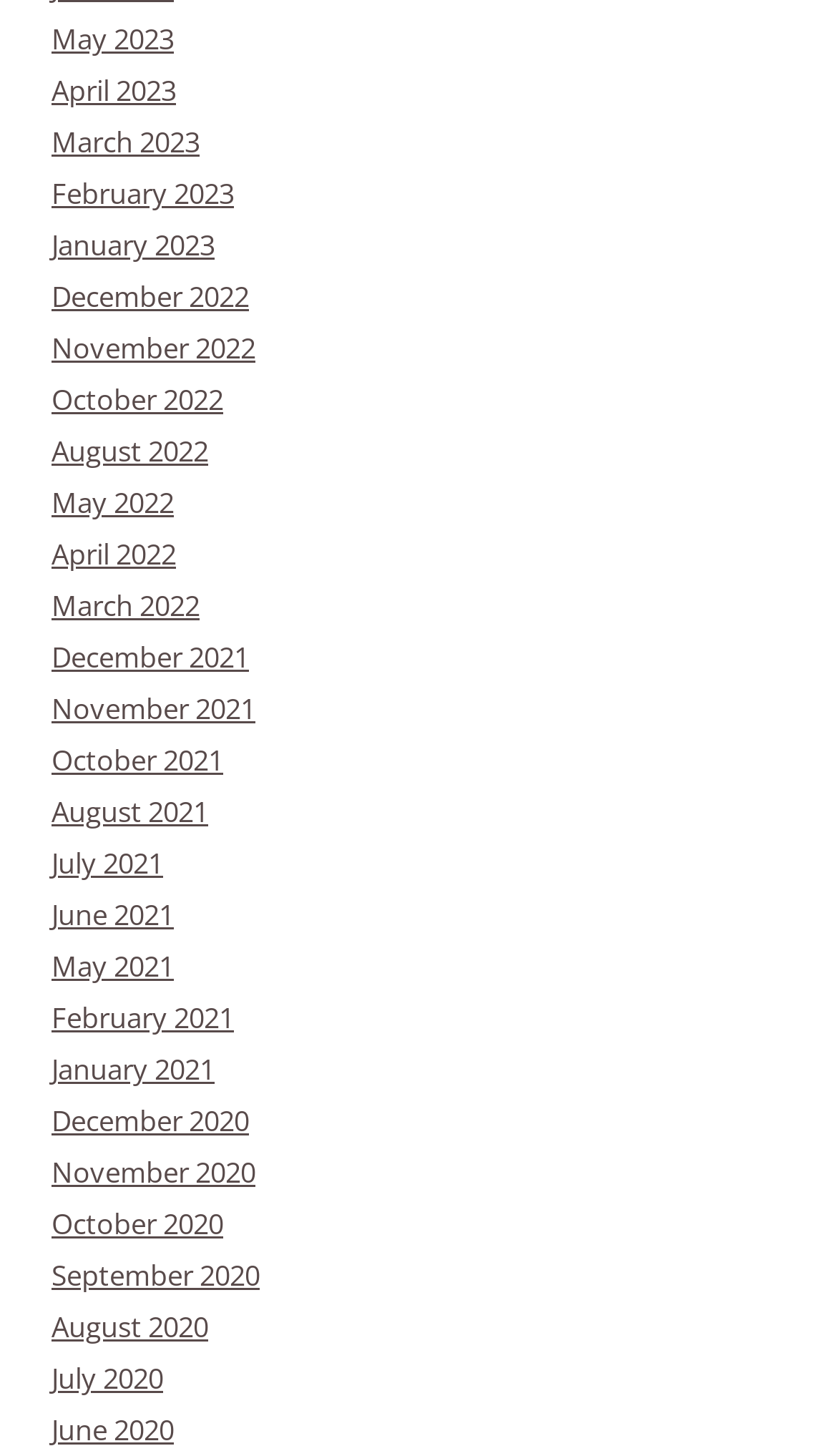Specify the bounding box coordinates of the area that needs to be clicked to achieve the following instruction: "Go to April 2022".

[0.062, 0.368, 0.21, 0.394]